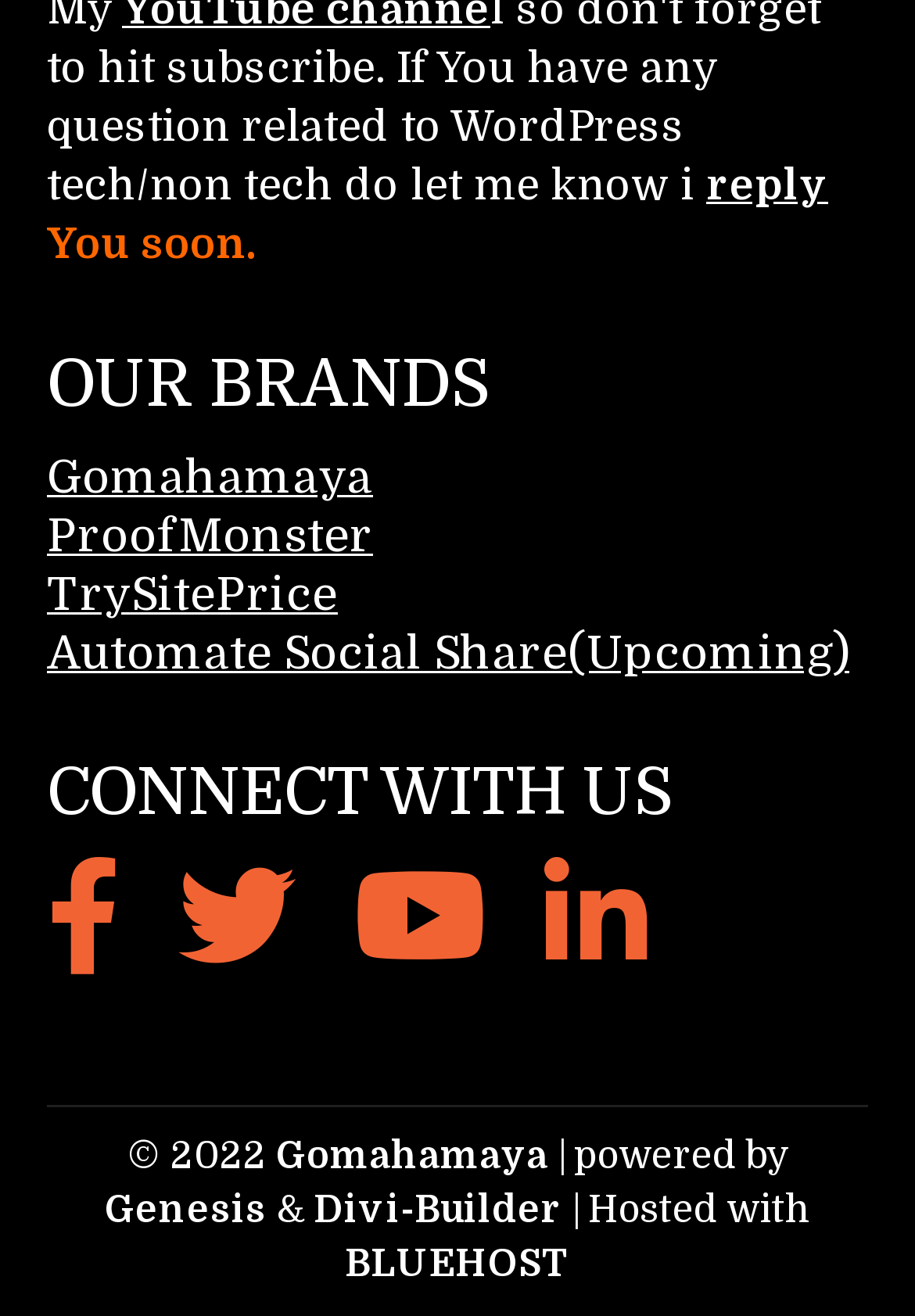Carefully examine the image and provide an in-depth answer to the question: How many links are there in the footer?

I counted the number of links in the footer section, which are 'Gomahamaya', 'Genesis', 'Divi-Builder', 'BLUEHOST', and the social media links. Therefore, there are 5 links in the footer.